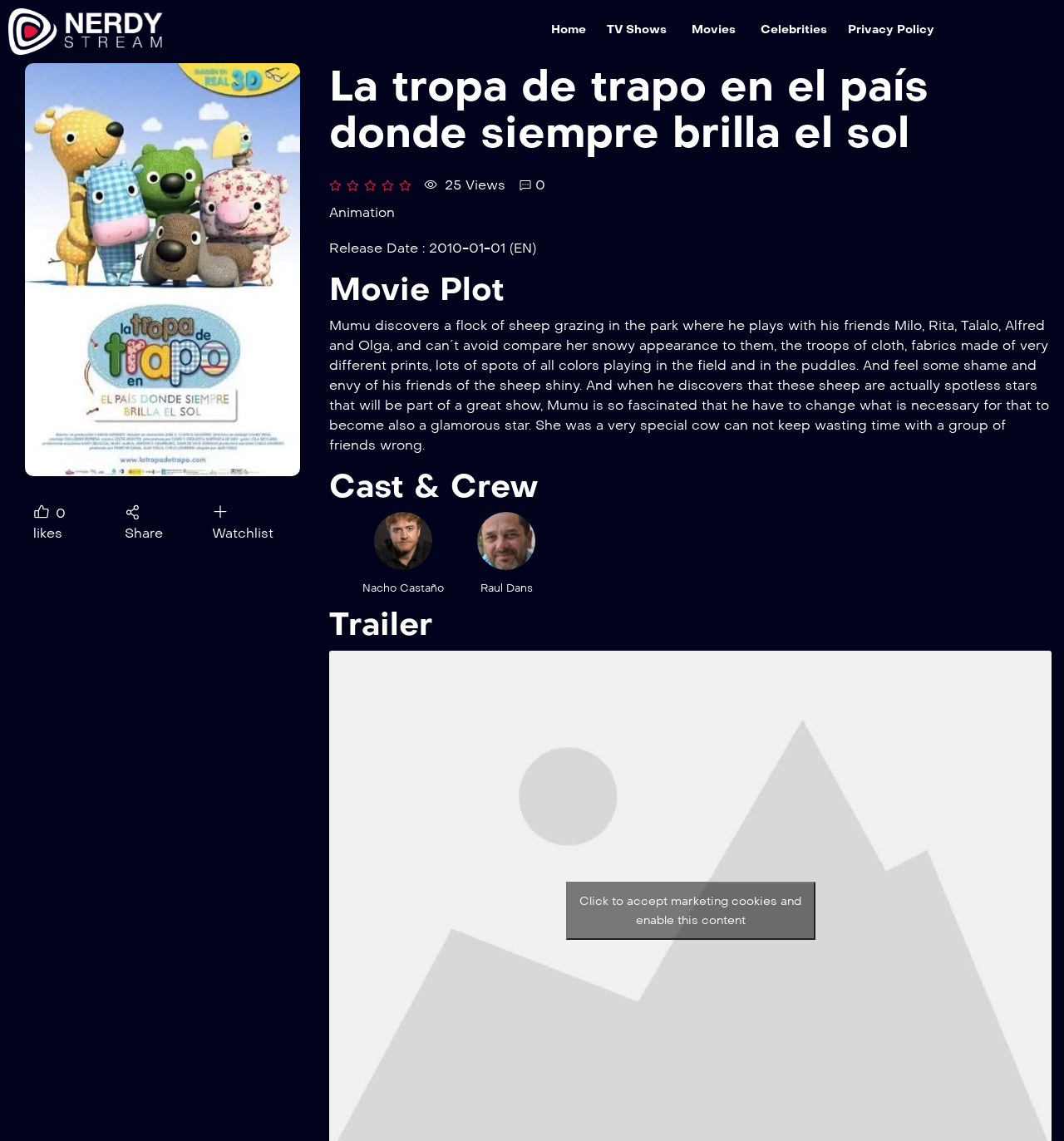Who is the first cast member listed?
Craft a detailed and extensive response to the question.

I found the first cast member by looking at the 'Cast & Crew' section, which lists the cast members. The first cast member listed is Nacho Castaño, whose name is linked to a profile page.